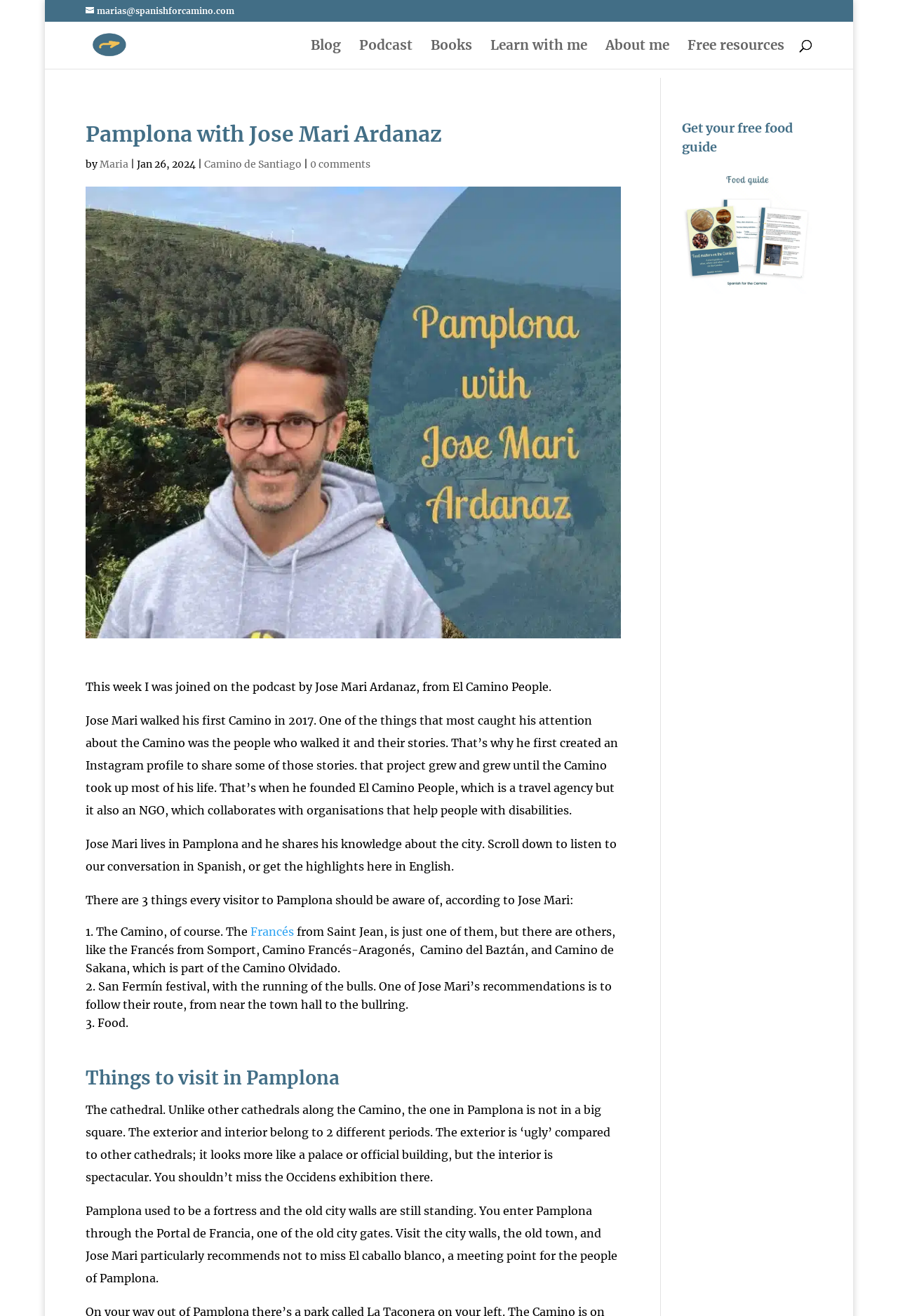What is the name of the meeting point for the people of Pamplona?
Use the information from the image to give a detailed answer to the question.

The meeting point for the people of Pamplona is El caballo blanco, as mentioned in the text 'Visit the city walls, the old town, and Jose Mari particularly recommends not to miss El caballo blanco, a meeting point for the people of Pamplona.'